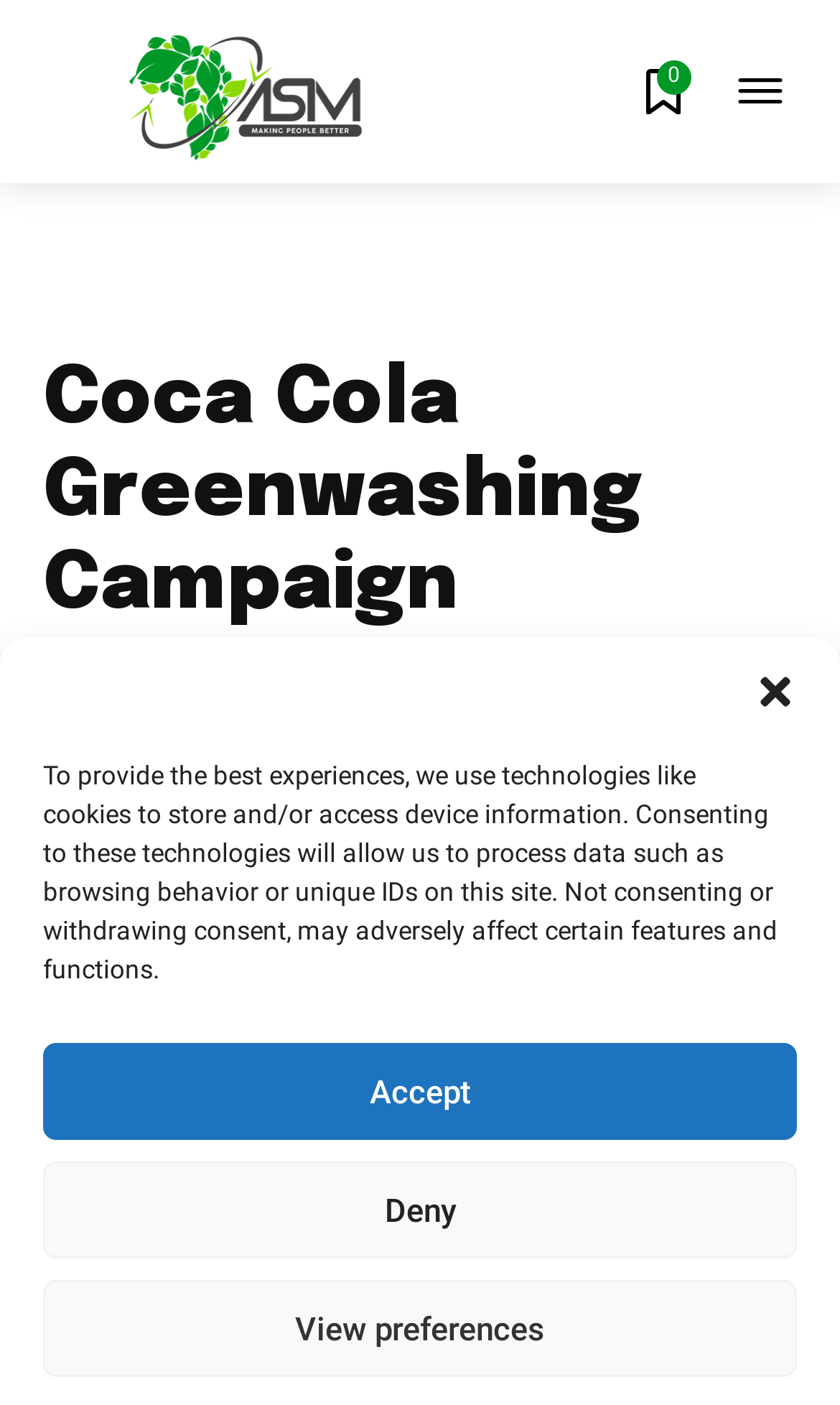How many links are there in the top navigation bar?
Look at the image and respond with a one-word or short-phrase answer.

3